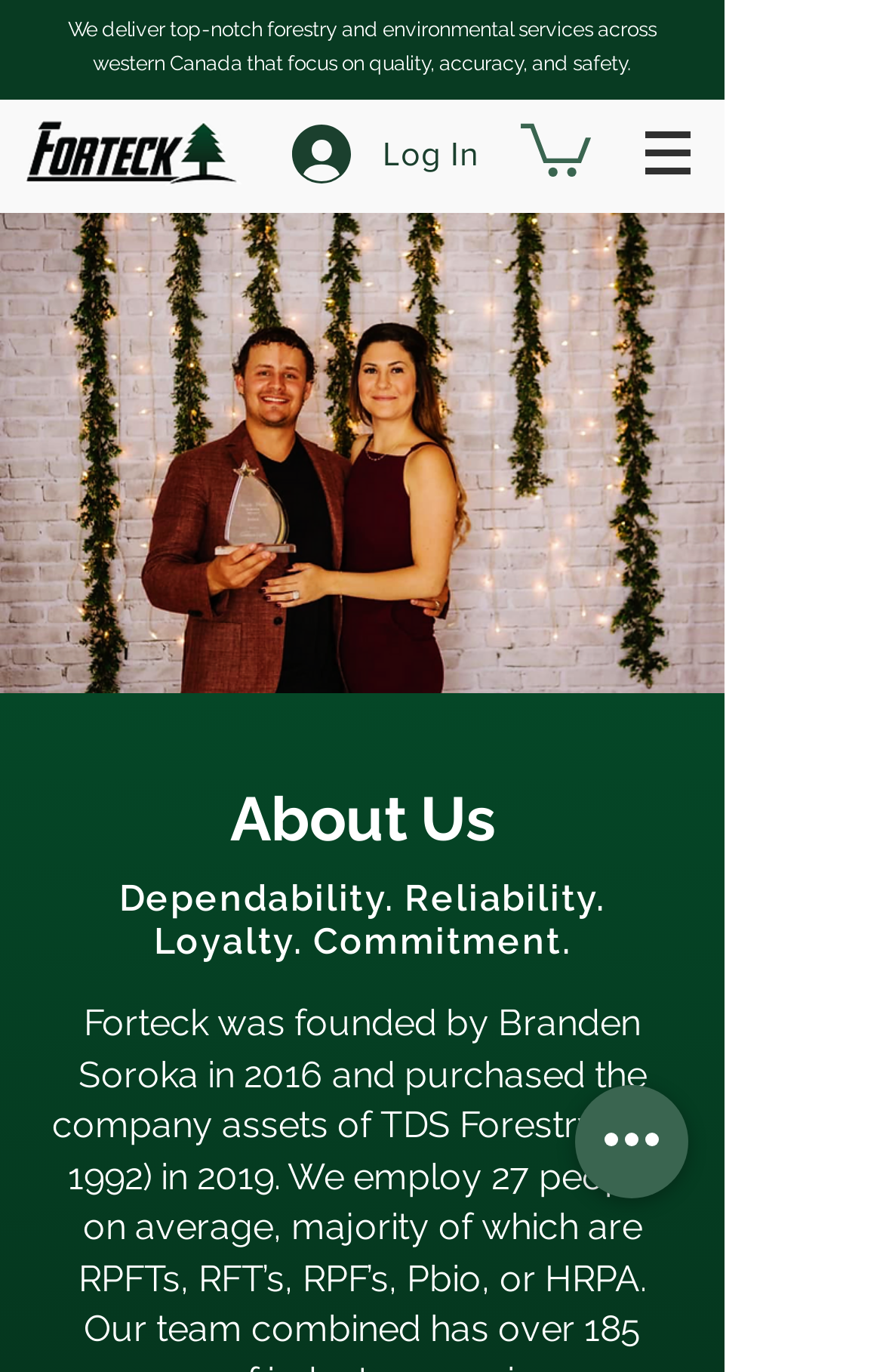What is the company name on the logo? Look at the image and give a one-word or short phrase answer.

Forteck